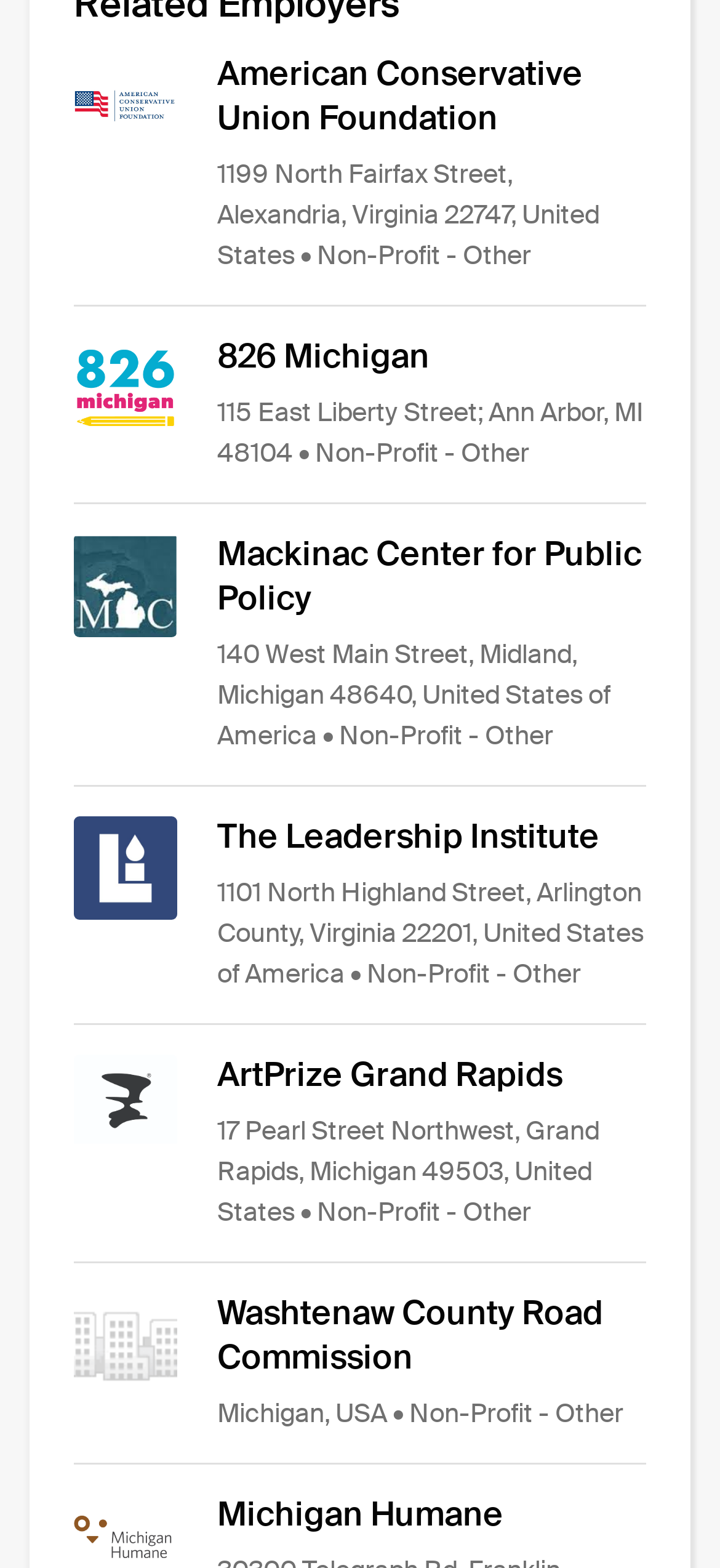What is the state where Washtenaw County Road Commission is located?
Give a one-word or short-phrase answer derived from the screenshot.

Michigan